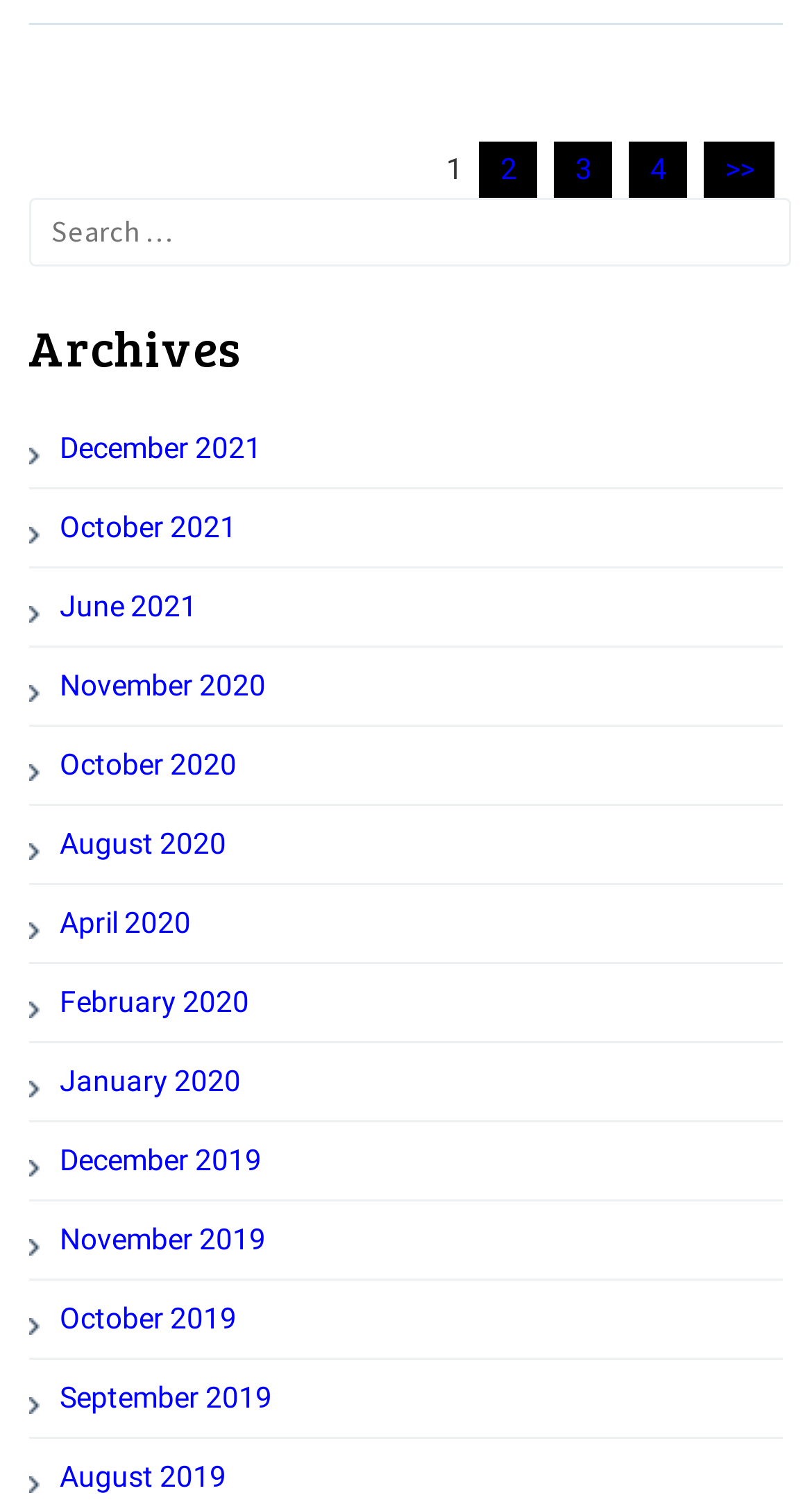Find the bounding box coordinates for the HTML element described in this sentence: "4". Provide the coordinates as four float numbers between 0 and 1, in the format [left, top, right, bottom].

[0.775, 0.095, 0.847, 0.132]